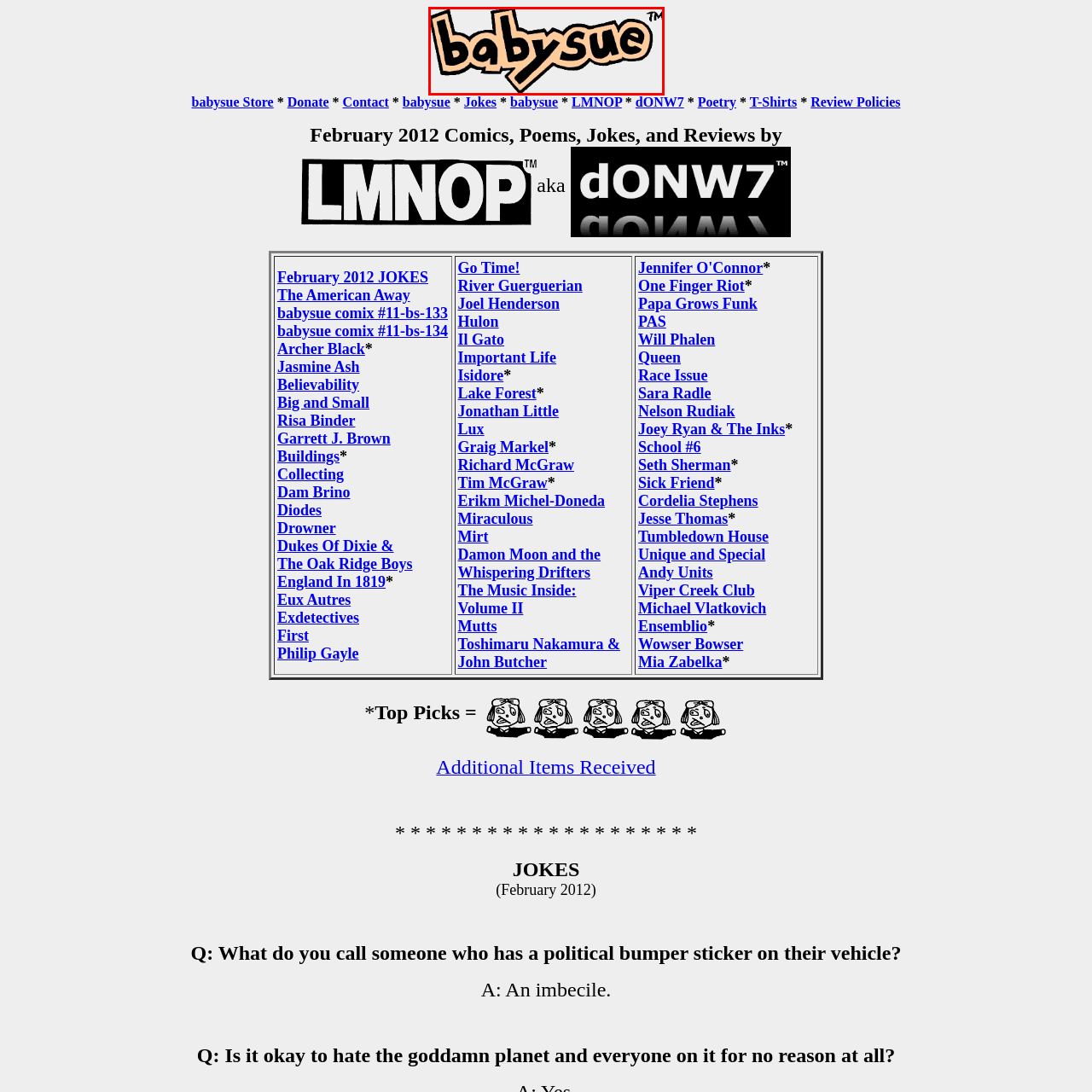Describe the contents of the image that is surrounded by the red box in a detailed manner.

The image features the playful and distinctive logo of "babysue," presented in a stylized, cartoonish font. The letters exhibit a mix of boldness and whimsy, combining soft curves with sharp angles, which captures the essence of a lighthearted and creative brand. The logo is emblazoned in a vibrant color palette, emphasizing its fun and accessible nature. Beneath the logo, the trademark symbol (™) signifies that "babysue" is a protected brand, further indicating its establishment within the realm of comics, poems, jokes, and reviews. This logo embodies the spirit of DIY creativity and humor that the babysue brand represents, appealing to a diverse audience looking for entertainment.